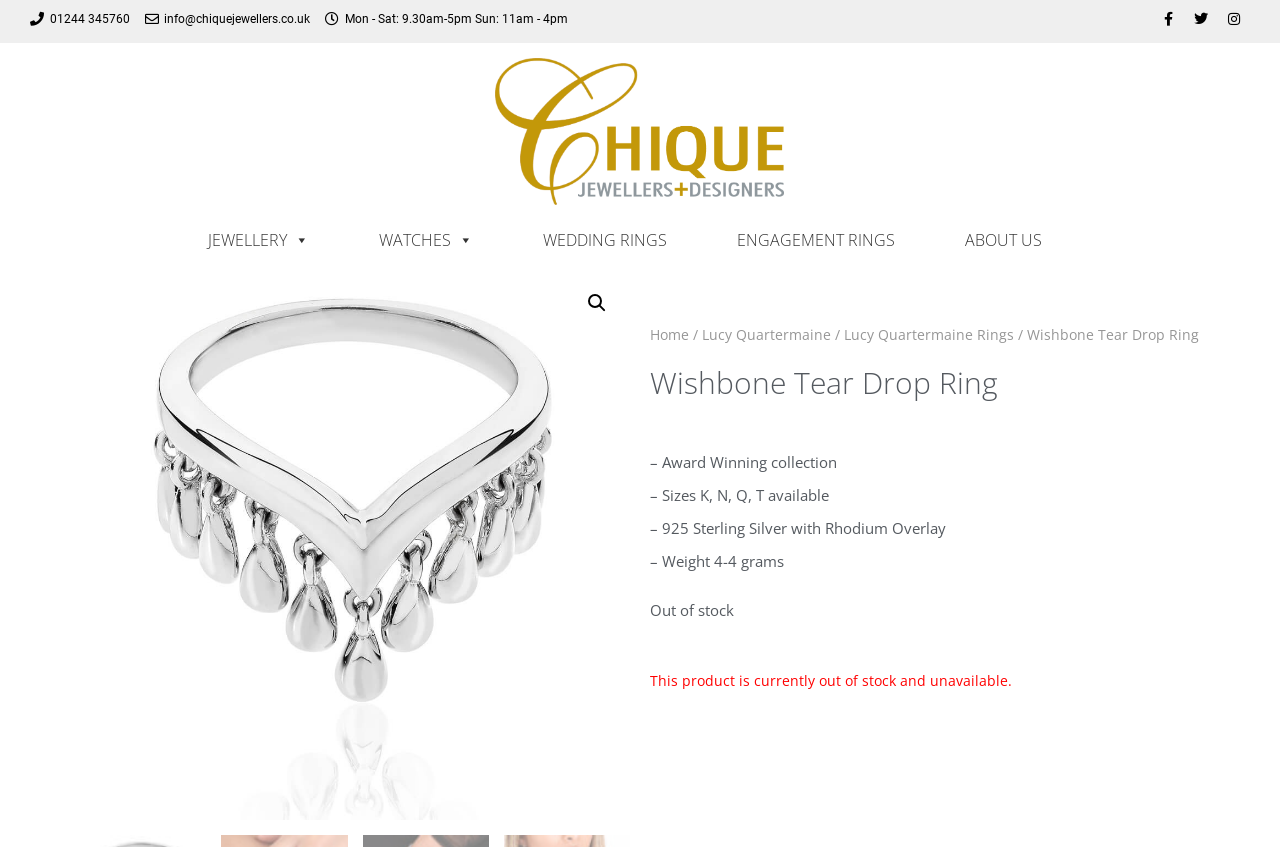Based on the image, provide a detailed response to the question:
What is the weight of the Wishbone Tear Drop Ring?

I found the answer by looking at the product description section, where it lists the features of the ring. One of the features is the weight, which is mentioned as '4-4 grams'.